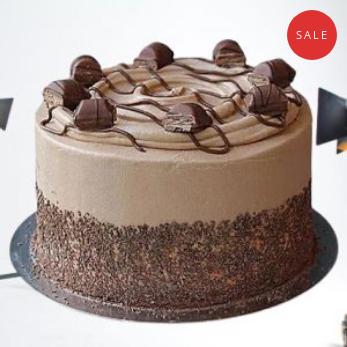Provide a thorough description of the contents of the image.

Indulge in the rich decadence of the Cream Coffee Cake, showcased in this captivating image. This beautifully crafted cake features a smooth, creamy chocolate frosting perfectly adorned with elegant chocolate drizzles and topped with delicate chocolate truffles, making it an irresistible treat for any occasion. The cake is surrounded by a luscious layer of grated chocolate, enhancing its gourmet appeal. A "SALE" badge in the top right corner indicates a special offer, making this delightful dessert not just a feast for the eyes but also a fantastic deal for cake lovers. Perfect for celebrating milestones or simply savoring a sweet moment, the Cream Coffee Cake is sure to please.